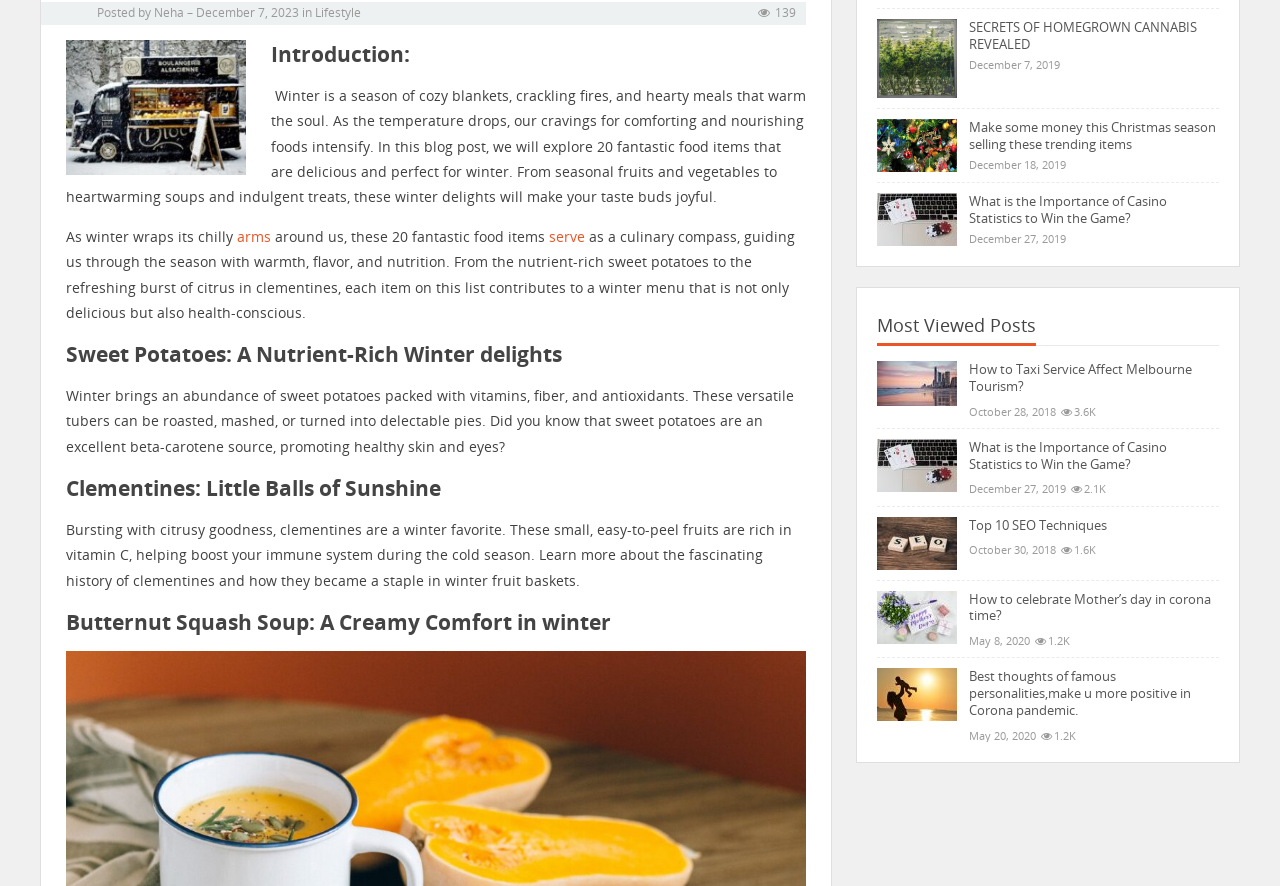Locate the bounding box coordinates of the UI element described by: "Top 10 SEO Techniques". The bounding box coordinates should consist of four float numbers between 0 and 1, i.e., [left, top, right, bottom].

[0.757, 0.582, 0.865, 0.602]